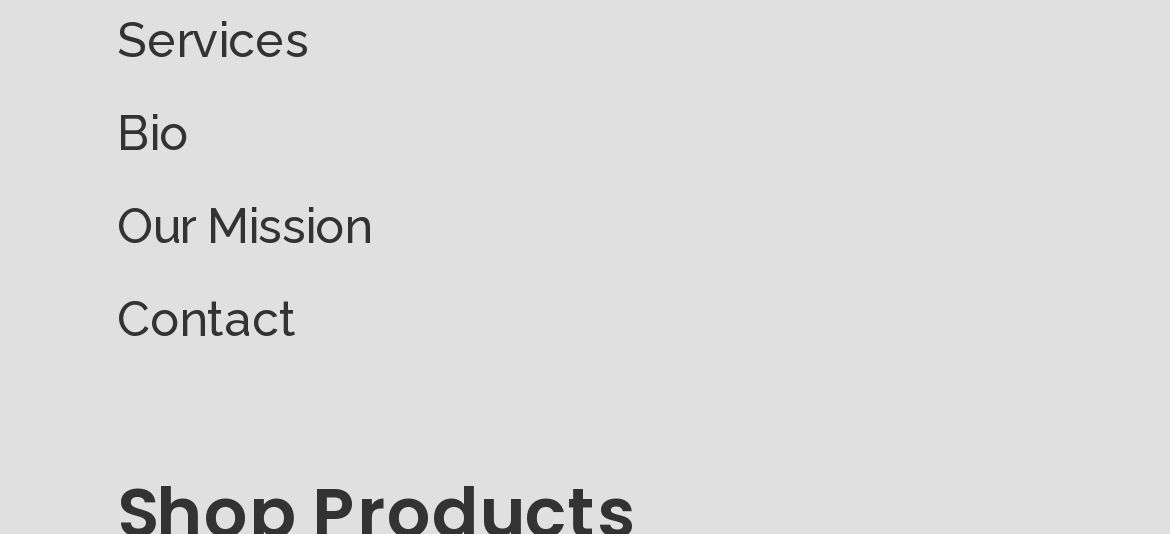Identify the bounding box coordinates for the UI element described as: "Bio".

[0.1, 0.194, 0.162, 0.301]